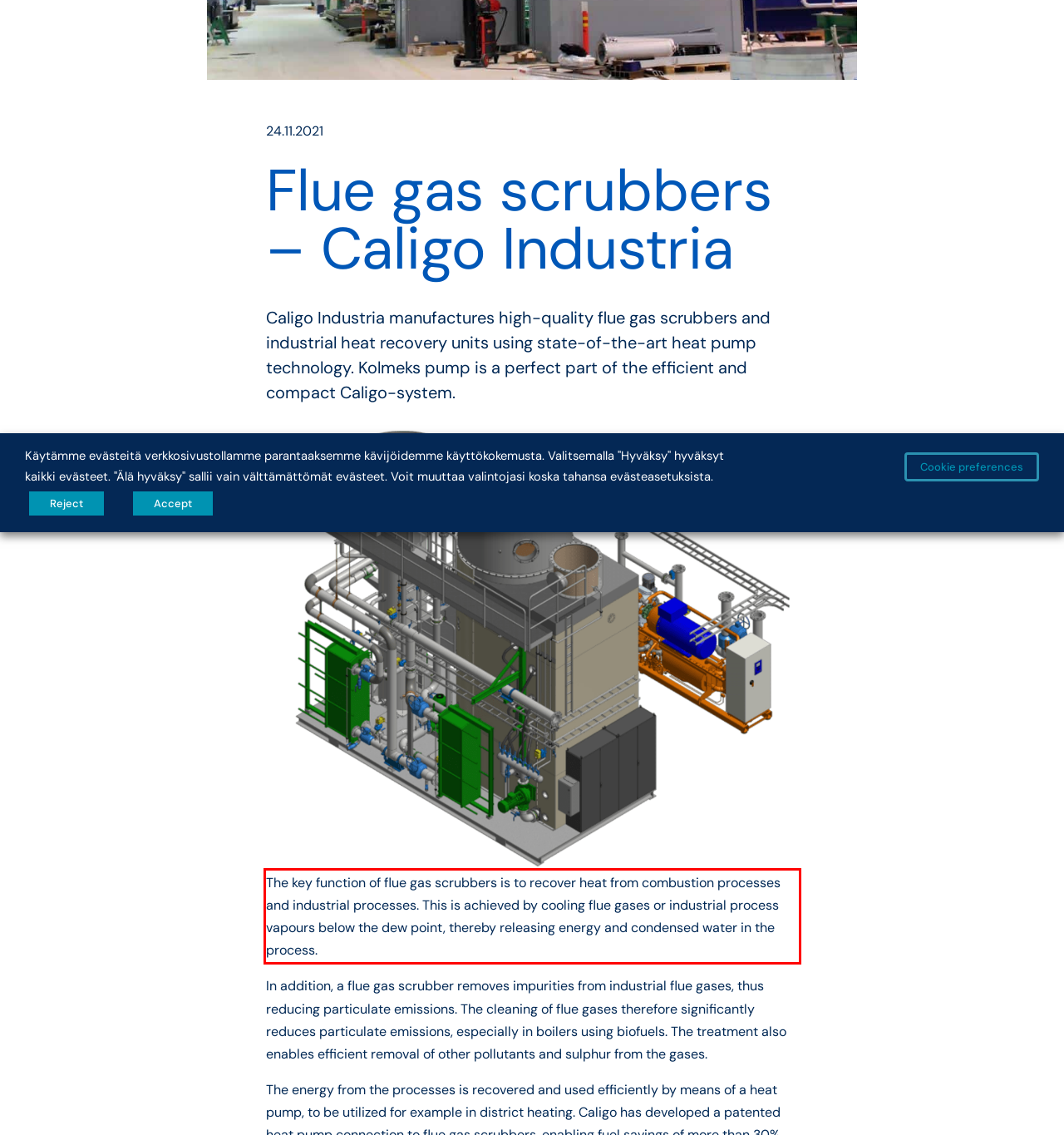You are provided with a screenshot of a webpage that includes a red bounding box. Extract and generate the text content found within the red bounding box.

The key function of flue gas scrubbers is to recover heat from combustion processes and industrial processes. This is achieved by cooling flue gases or industrial process vapours below the dew point, thereby releasing energy and condensed water in the process.